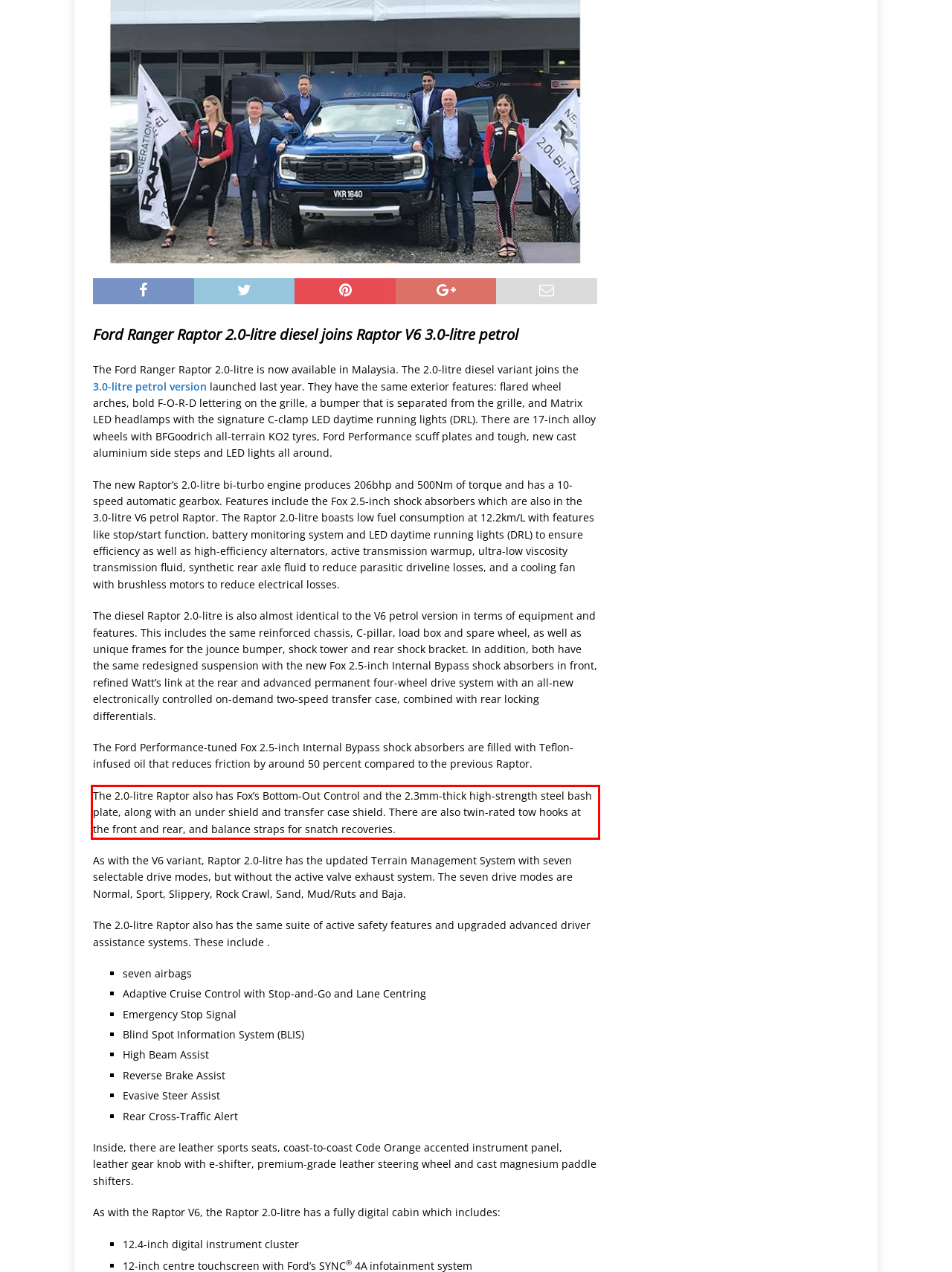You are provided with a webpage screenshot that includes a red rectangle bounding box. Extract the text content from within the bounding box using OCR.

The 2.0-litre Raptor also has Fox’s Bottom-Out Control and the 2.3mm-thick high-strength steel bash plate, along with an under shield and transfer case shield. There are also twin-rated tow hooks at the front and rear, and balance straps for snatch recoveries.